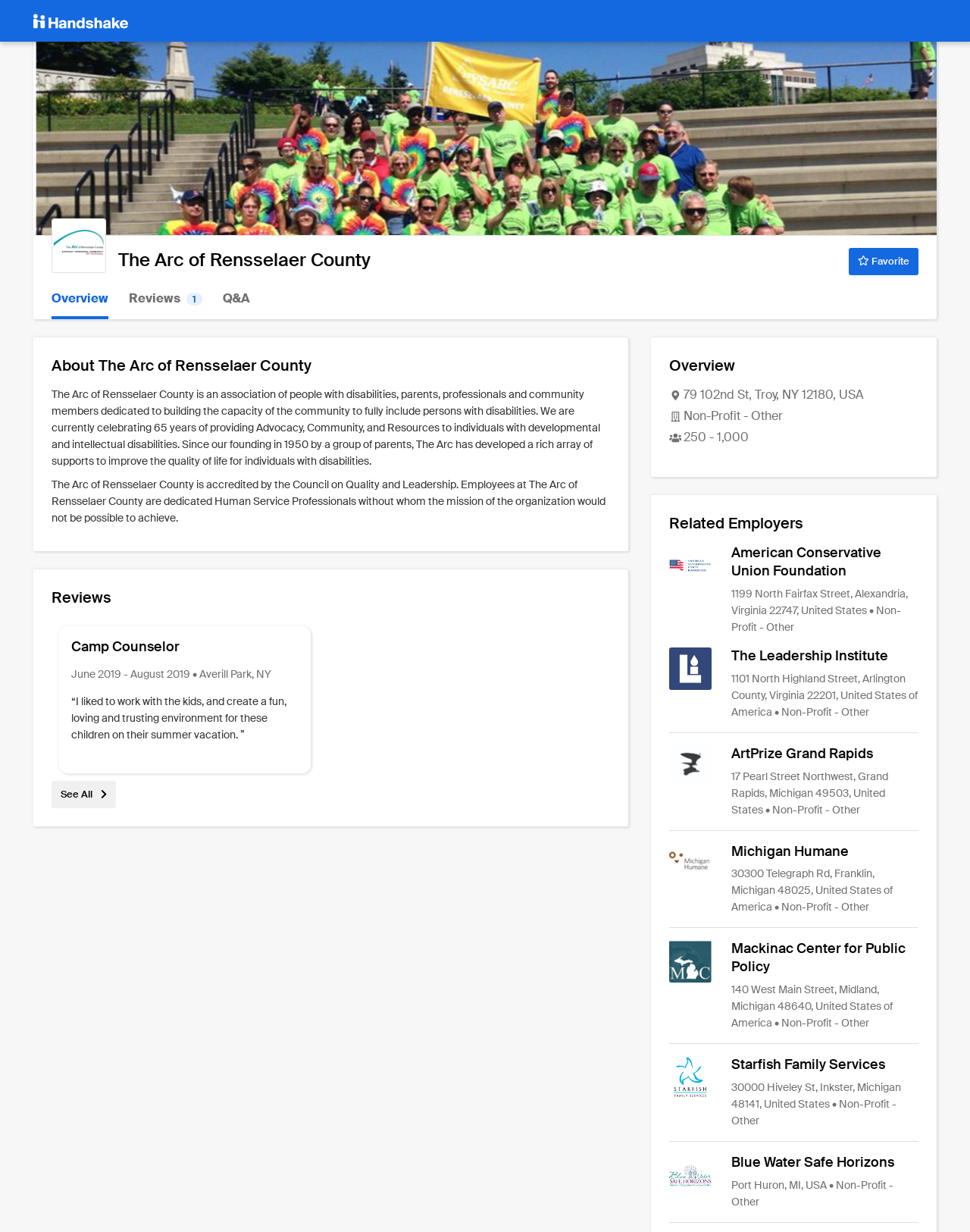Identify the bounding box for the element characterized by the following description: "Q&A".

[0.23, 0.226, 0.258, 0.259]